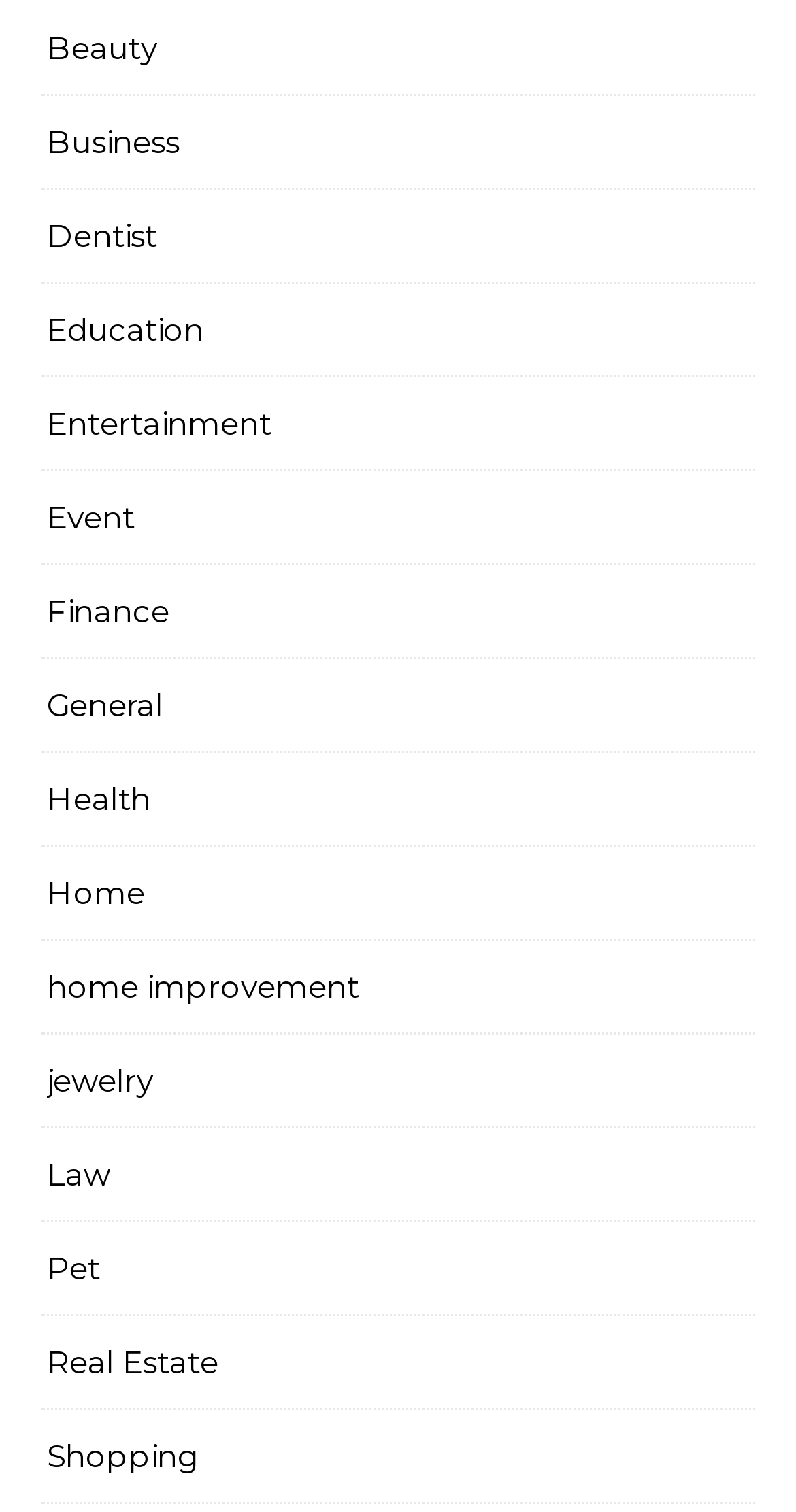Using the description: "home improvement", determine the UI element's bounding box coordinates. Ensure the coordinates are in the format of four float numbers between 0 and 1, i.e., [left, top, right, bottom].

[0.059, 0.622, 0.451, 0.682]